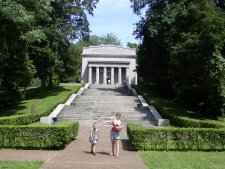Explain the image in a detailed way.

The image depicts a serene outdoor scene featuring two individuals walking along a stone pathway leading to a prominent neoclassical building. This building, flanked by lush greenery, is the Abraham Lincoln Birthplace National Historical Park, which houses the memorial monument dedicated to the cabin where President Abraham Lincoln was born. The structure is characterized by its grand steps, columns, and a neatly landscaped garden, creating a peaceful atmosphere that invites visitors to reflect on Lincoln's legacy. The individuals in the foreground appear to be enjoying their visit, adding a sense of warmth and personal connection to the historical site.